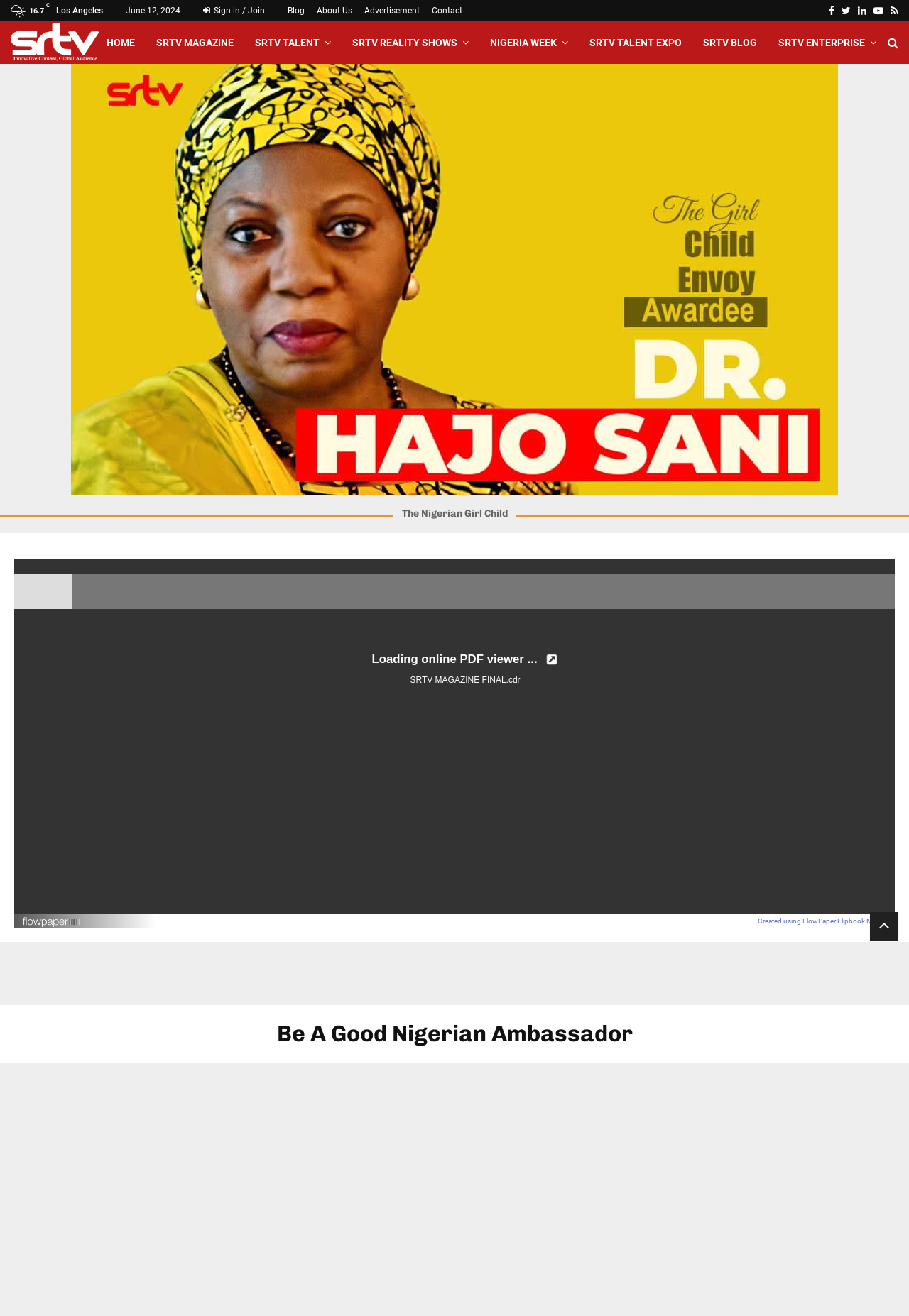What is the topic of the article with the PDF flipbook?
Based on the image, answer the question with as much detail as possible.

The topic of the article with the PDF flipbook is mentioned in the heading above the flipbook, which is 'The Nigerian Girl Child'.